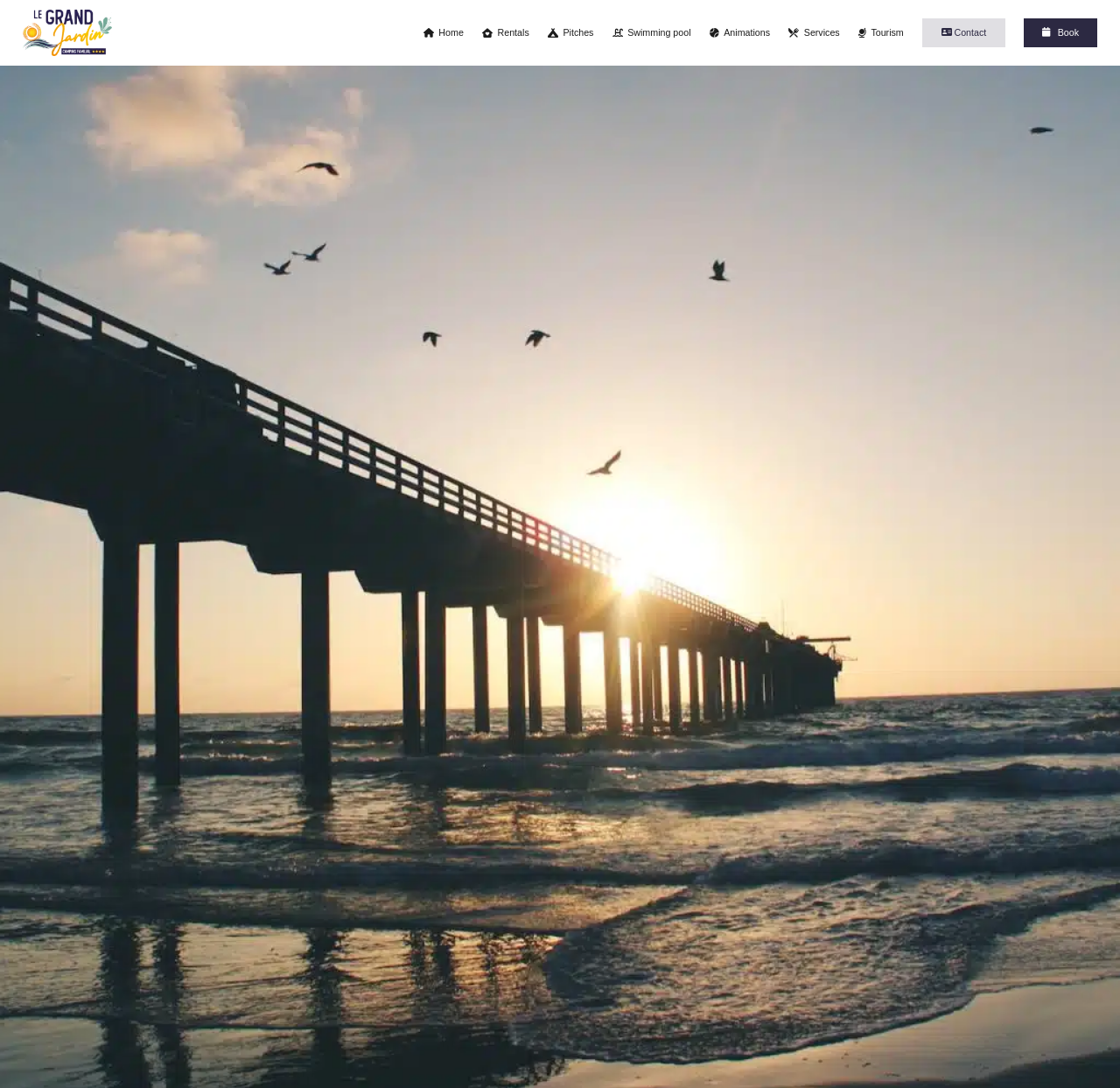Please specify the bounding box coordinates of the clickable section necessary to execute the following command: "learn about the author".

None